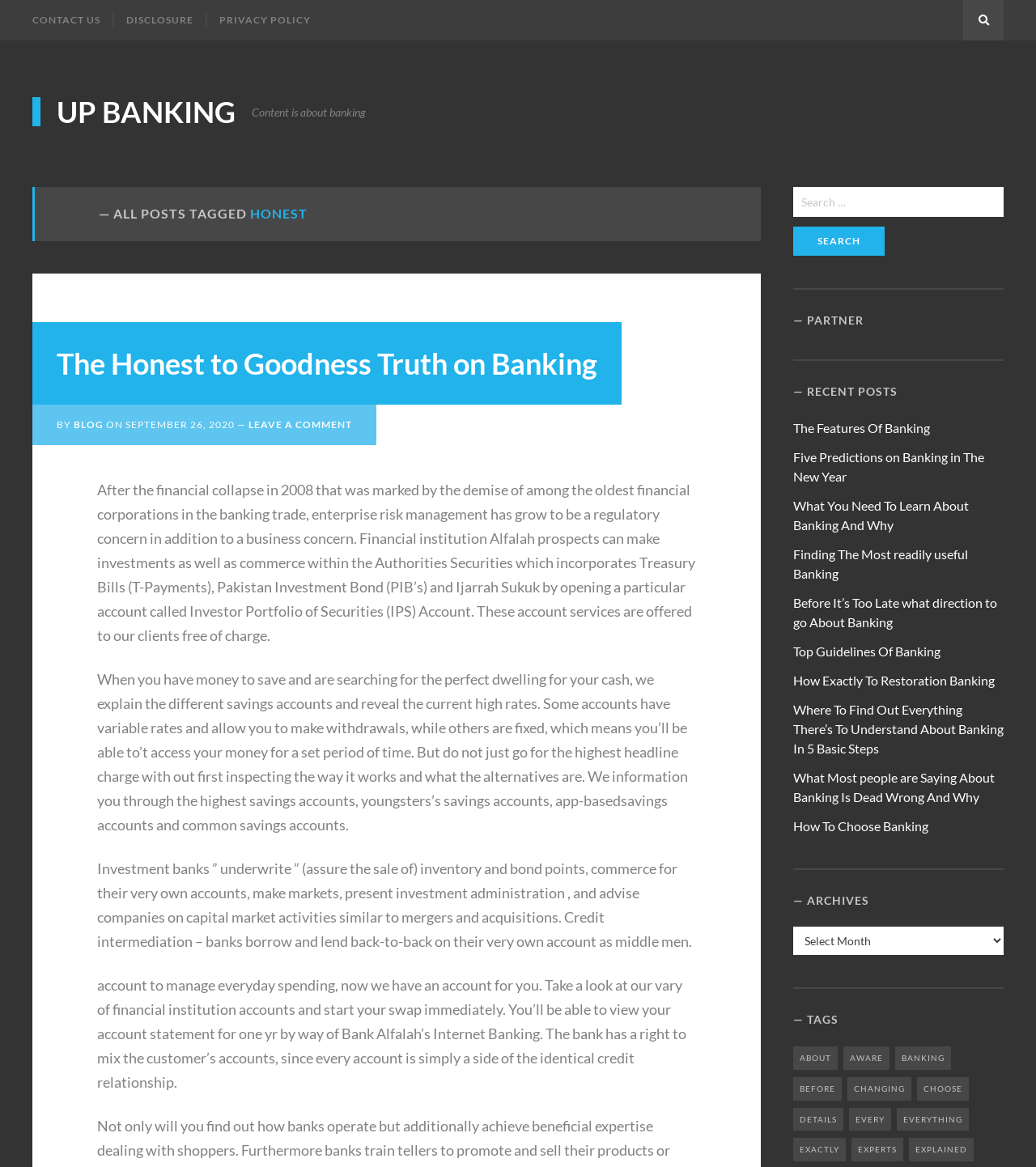Create an elaborate caption that covers all aspects of the webpage.

The webpage is about banking, with a focus on honest and transparent information. At the top, there is a primary menu with links to "CONTACT US", "DISCLOSURE", "PRIVACY POLICY", and a search bar. Below the menu, there is a heading "— ALL POSTS TAGGED HONEST" followed by a subheading "The Honest to Goodness Truth on Banking". 

To the right of the subheading, there is a link to the same article, along with the author "BLOG" and the date "SEPTEMBER 26, 2020". Below this, there are three paragraphs of text discussing various aspects of banking, including risk management, savings accounts, and investment banks.

On the right side of the page, there is a search bar with a button labeled "SEARCH". Below the search bar, there are headings for "PARTNER", "RECENT POSTS", and "ARCHIVES", followed by a list of links to various articles about banking. The articles have titles such as "The Features Of Banking", "Five Predictions on Banking in The New Year", and "What You Need To Learn About Banking And Why". 

Further down the page, there is a heading for "TAGS" followed by a list of links to tags such as "ABOUT", "AWARE", "BANKING", and others. Overall, the webpage appears to be a blog or informational website focused on providing honest and detailed information about banking.